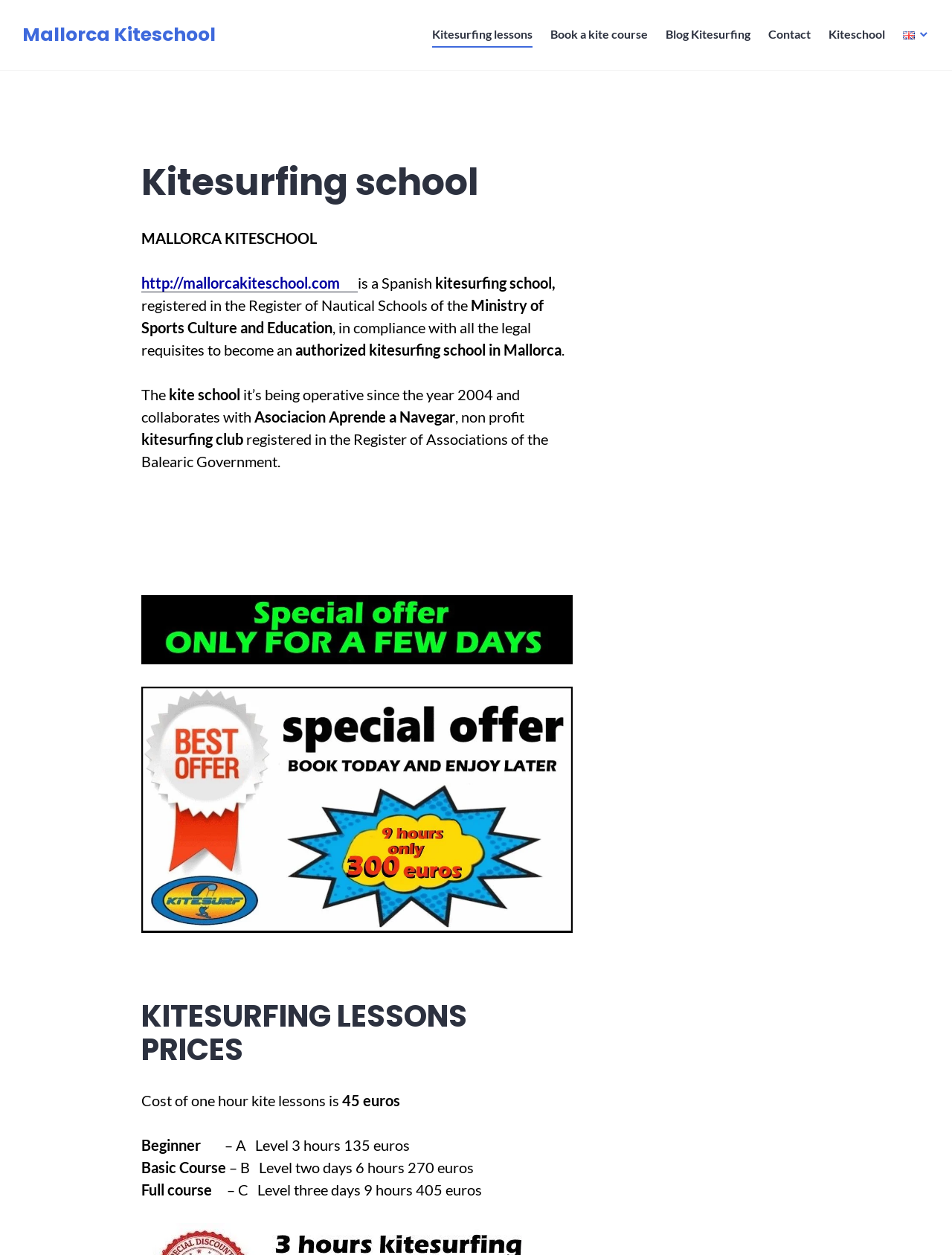Refer to the screenshot and answer the following question in detail:
What is the name of the non-profit kitesurfing club?

The name of the non-profit kitesurfing club can be found in the paragraph of text that describes the kitesurfing school, where it is mentioned as 'Asociacion Aprende a Navegar'.